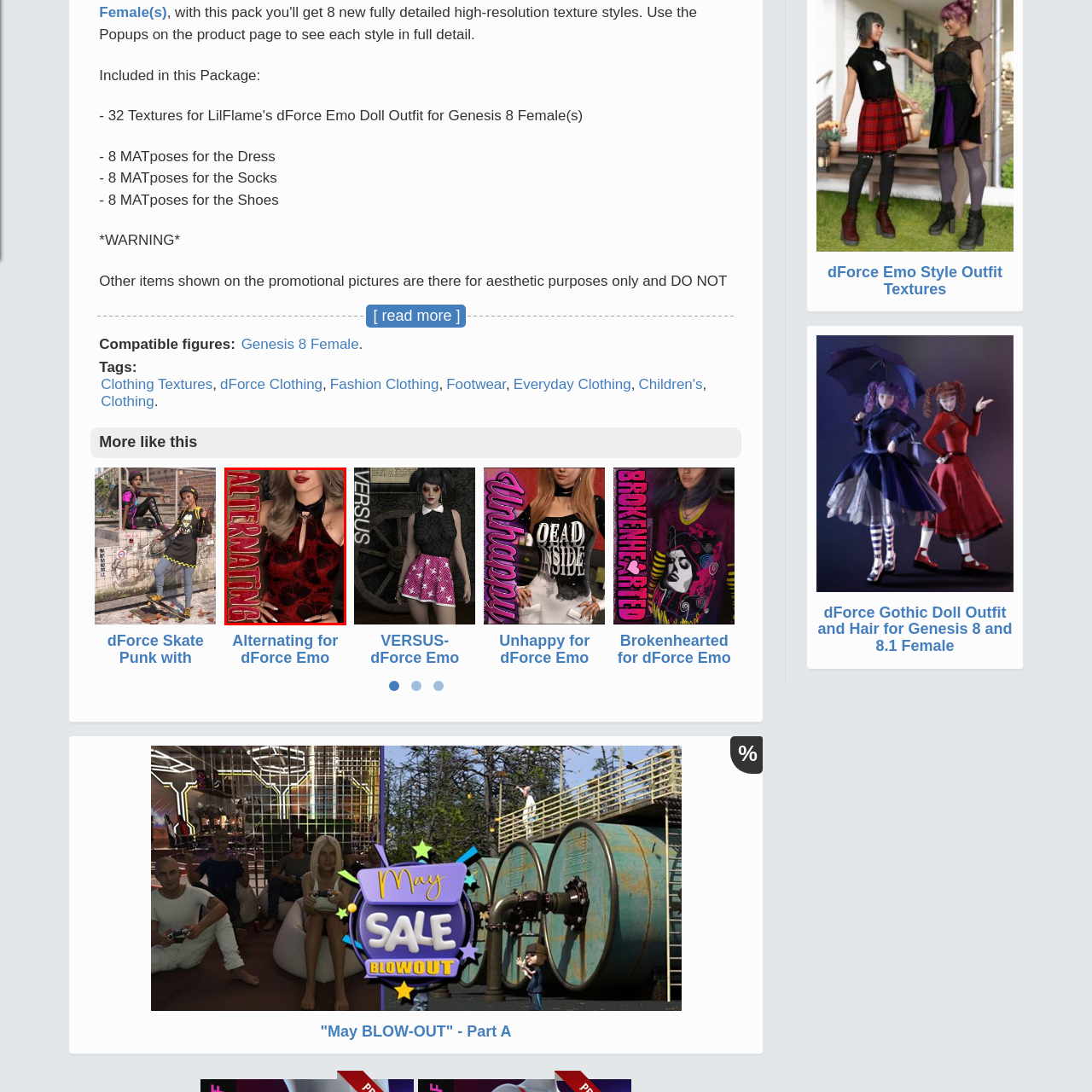Generate an in-depth caption for the image enclosed by the red boundary.

This striking image features a close-up look at an outfit titled "Alternating" designed for Genesis 8 and 8.1 Female figures. The model showcases a chic, form-fitting dress characterized by a deep red fabric adorned with intricate black floral patterns, conveying a gothic elegance. The dress features a keyhole cutout at the chest, adding a touch of boldness. Complementing the outfit, the model sports a choker necklace that enhances the edgy aesthetic. With long, flowing hair and a subtle makeup look, the overall presentation exudes a modern, stylish flair perfect for any virtual fashion scenario. This outfit is part of a broader collection, which also includes specific textures designed to enhance the visual appeal of various characters in digital art.